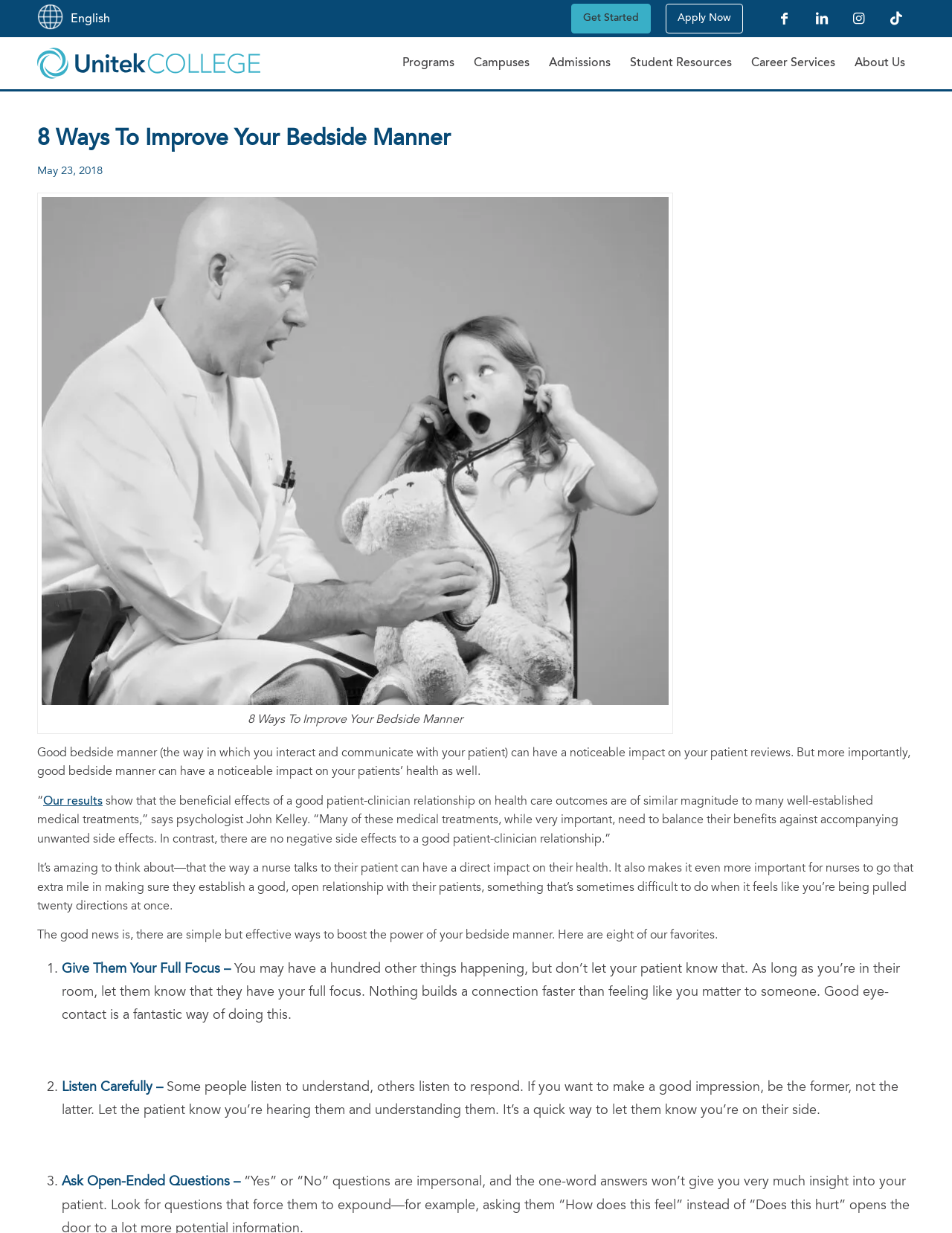Specify the bounding box coordinates of the element's area that should be clicked to execute the given instruction: "Switch to a different language". The coordinates should be four float numbers between 0 and 1, i.e., [left, top, right, bottom].

[0.039, 0.003, 0.066, 0.024]